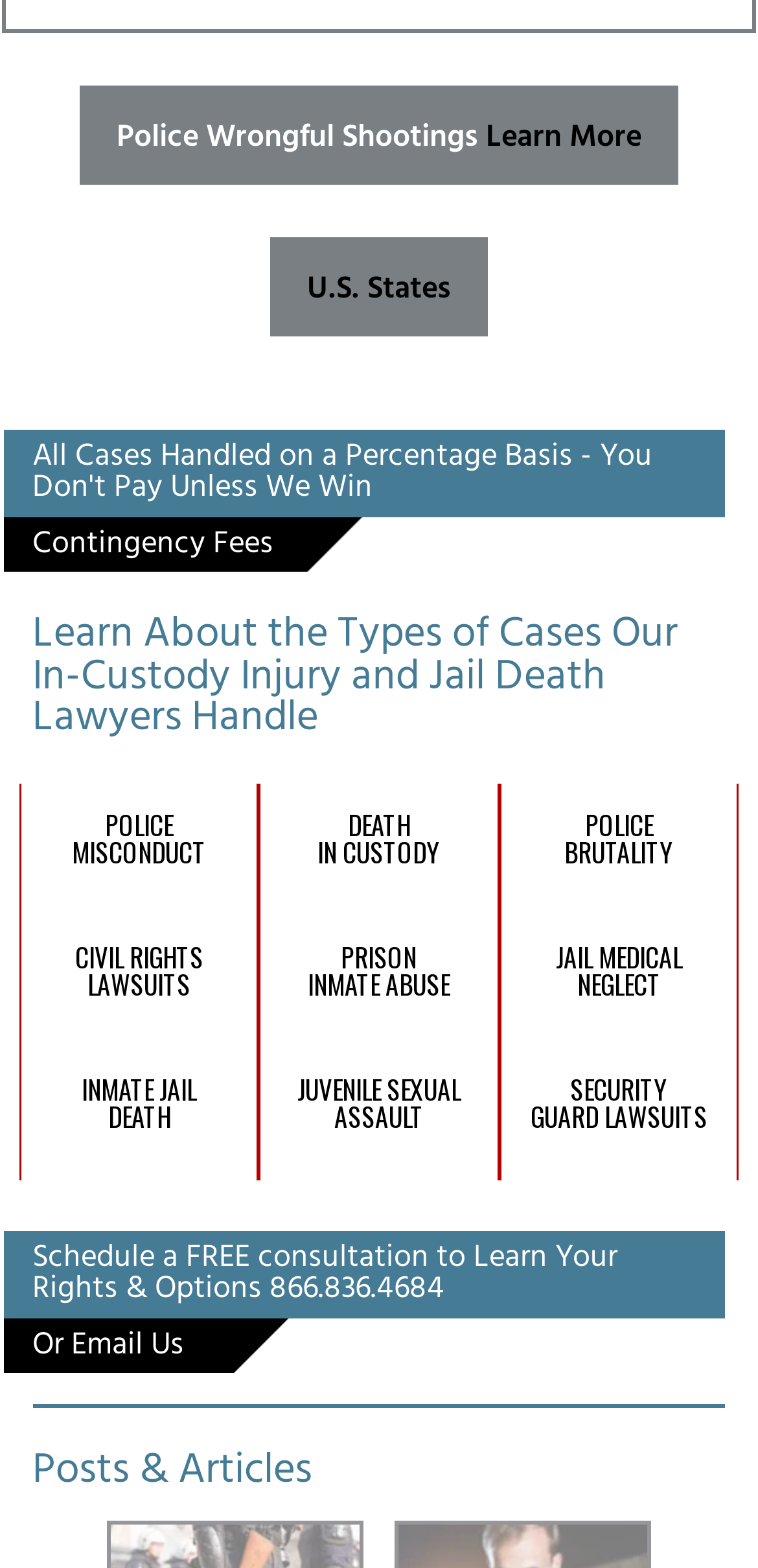Is there a section for posts and articles on the webpage?
From the image, respond with a single word or phrase.

Yes